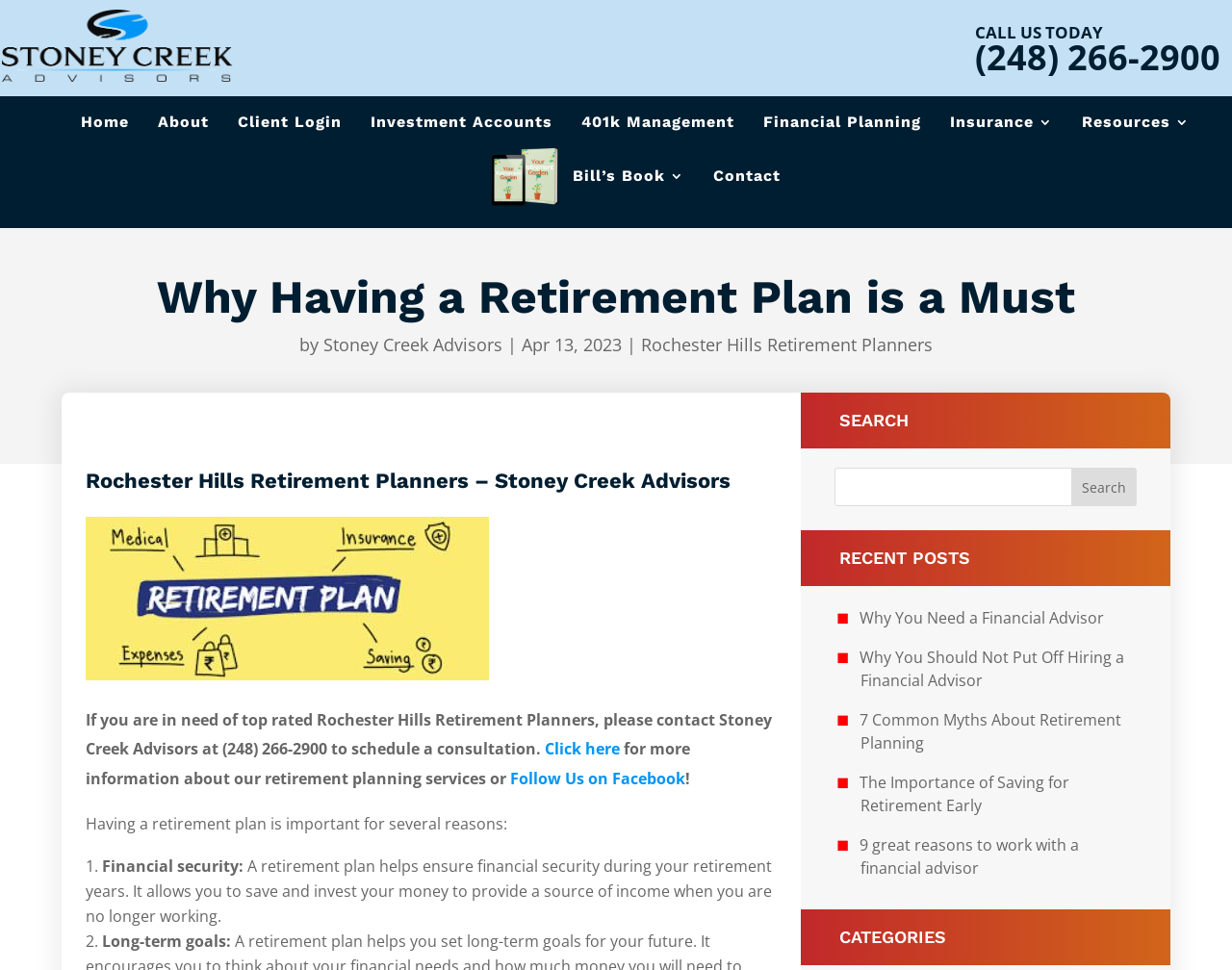What is the phone number to contact Stoney Creek Advisors?
Refer to the image and give a detailed answer to the query.

I found the phone number by looking at the link element with the text '(248) 266-2900' which is located near the 'CALL US TODAY' static text.